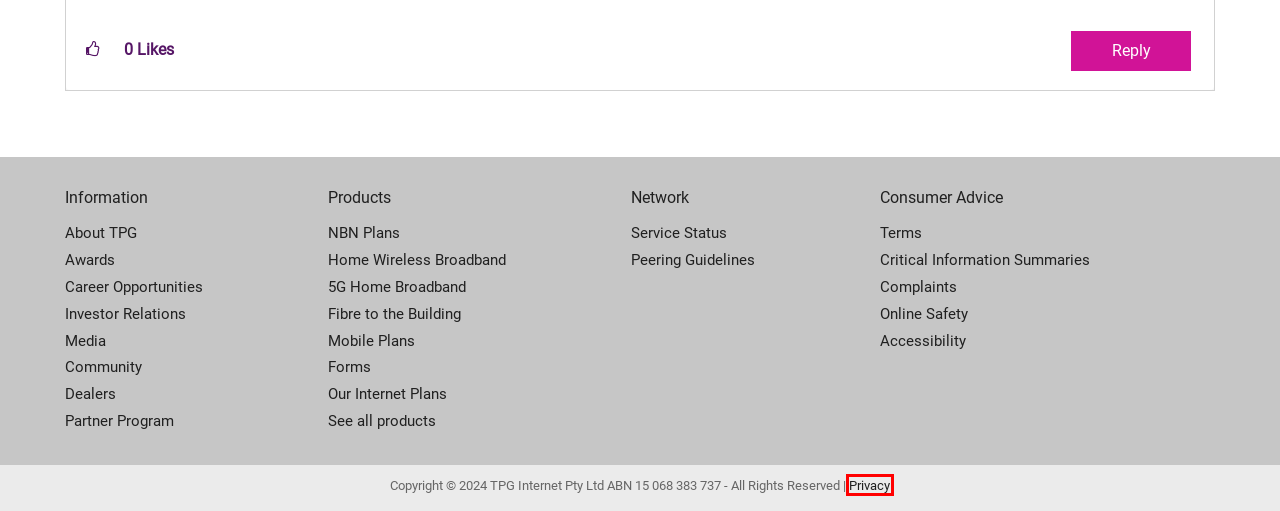Look at the screenshot of a webpage where a red rectangle bounding box is present. Choose the webpage description that best describes the new webpage after clicking the element inside the red bounding box. Here are the candidates:
A. TPG Fibre Plans | TPG
B. About us and our services | TPG
C. 5G Home Broadband Internet Plans | TPG
D. Online Safety & Content Filtering | TPG website
E. TPG Privacy Policy
F. Compare Internet Plans | TPG
G. SIM Only Mobile Plans with more data | TPG
H. Awards | TPG website

E